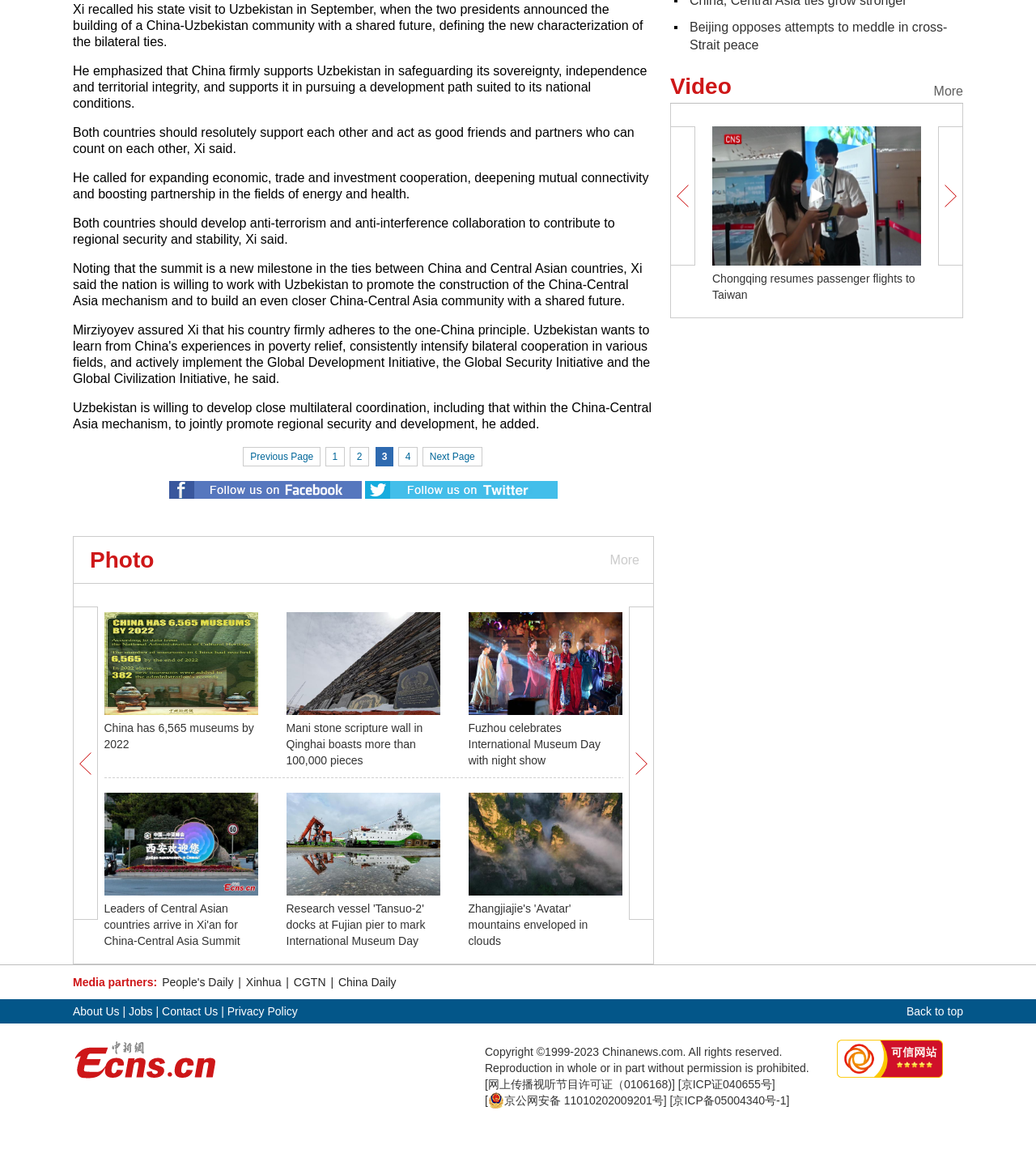Given the description Spectacular Danxia landform in summer, predict the bounding box coordinates of the UI element. Ensure the coordinates are in the format (top-left x, top-left y, bottom-right x, bottom-right y) and all values are between 0 and 1.

[0.806, 0.785, 0.946, 0.81]